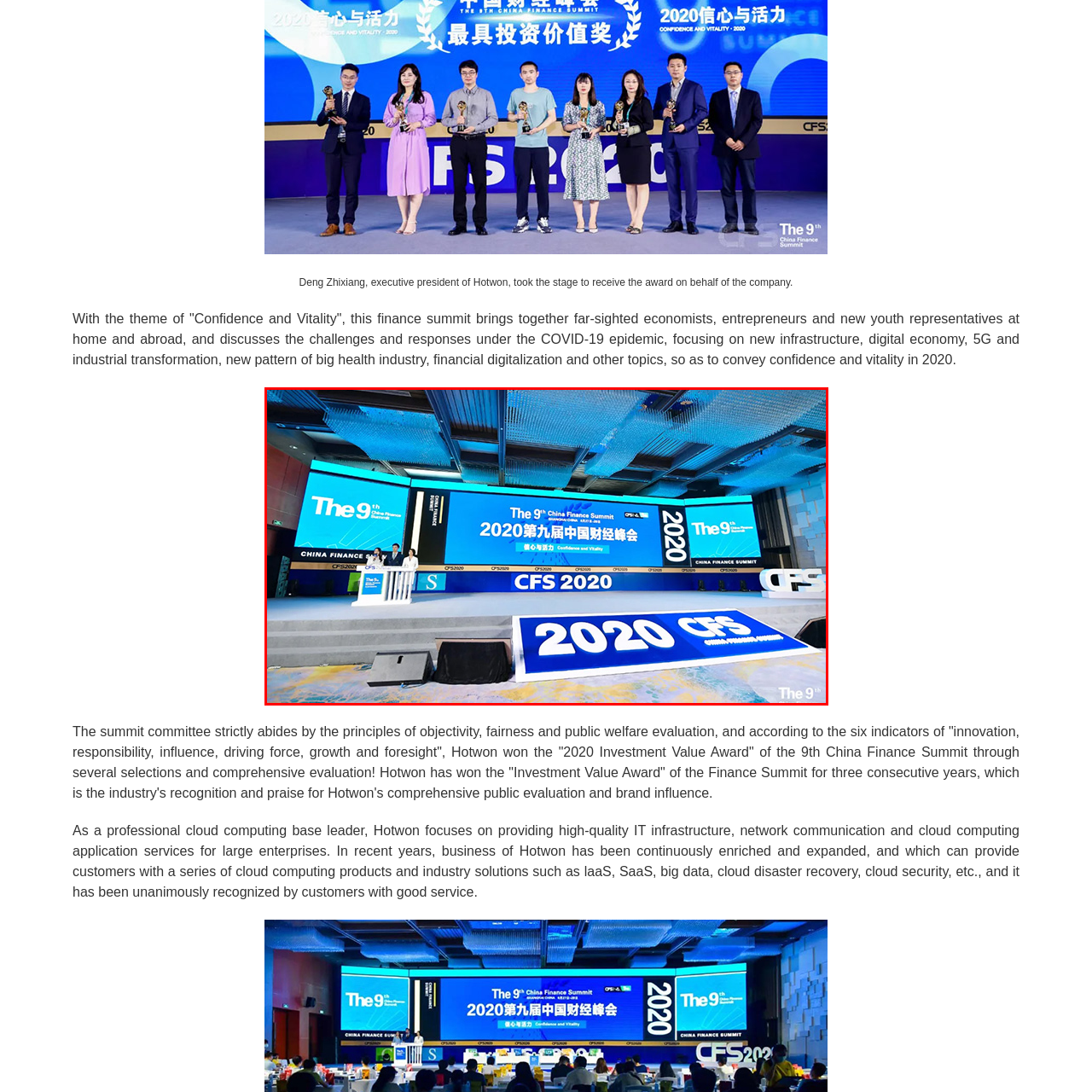Provide an in-depth description of the scene highlighted by the red boundary in the image.

The image captures a vibrant scene from the 9th China Finance Summit, titled "Confidence and Vitality," held in 2020. It features a spacious stage adorned with large digital screens displaying the summit's branding and key information. Two presenters stand confidently behind a podium, ready to engage the audience. 

The backdrop is visually striking, with a combination of bright blue and white elements that emphasize the event's theme. Prominent displays include the event's name, "CFS 2020," along with its Chinese translation, highlighting the global importance of this finance summit, which brings together economists, entrepreneurs, and youth representatives. This summit serves as a platform to discuss pressing challenges and solutions in the wake of the COVID-19 pandemic, focusing on topics such as digital economy and financial digitalization. The atmosphere conveys a sense of optimism and forward-thinking, central to the summit's goals.